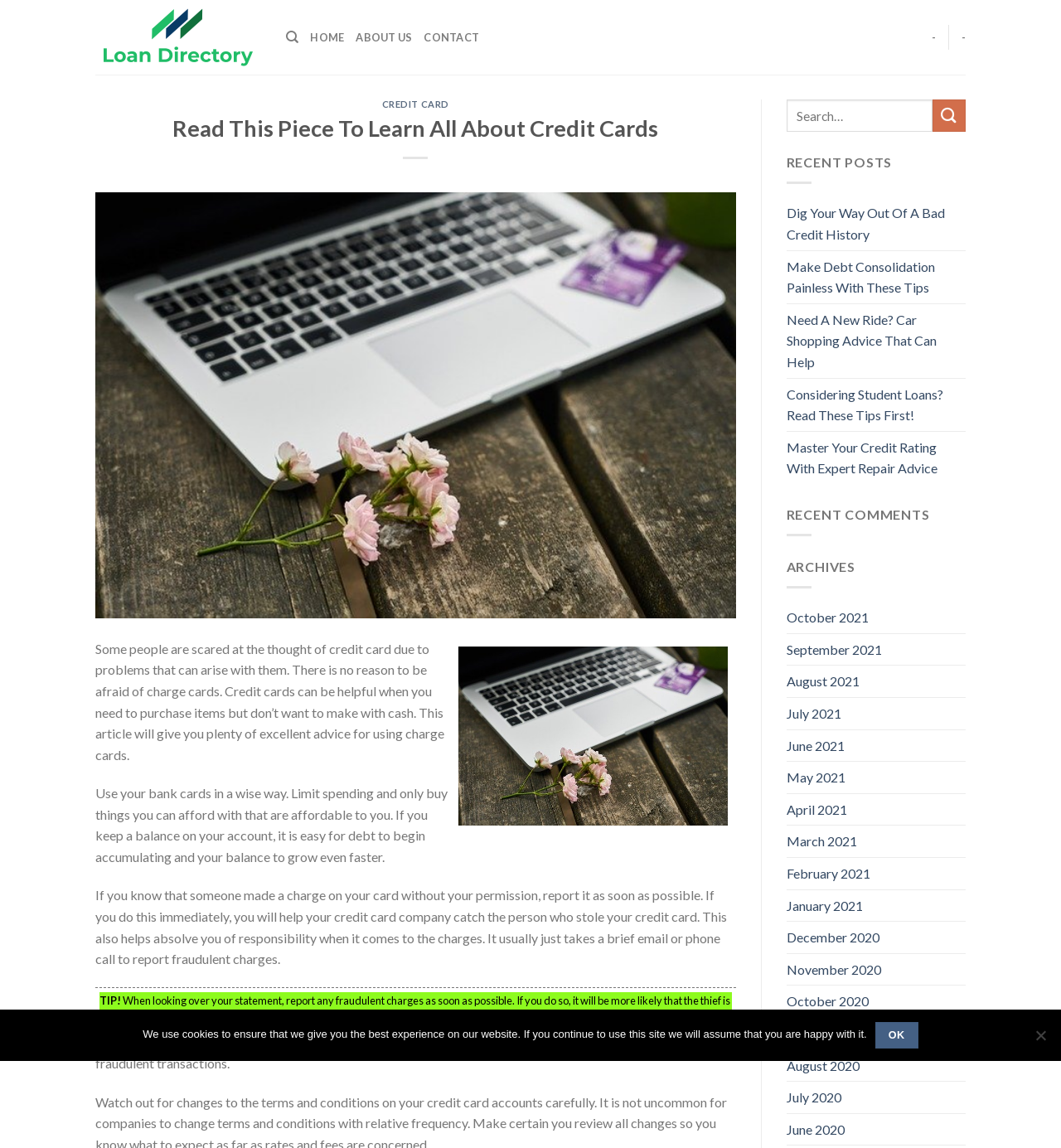What is the main topic of this webpage?
Refer to the image and respond with a one-word or short-phrase answer.

Credit Cards